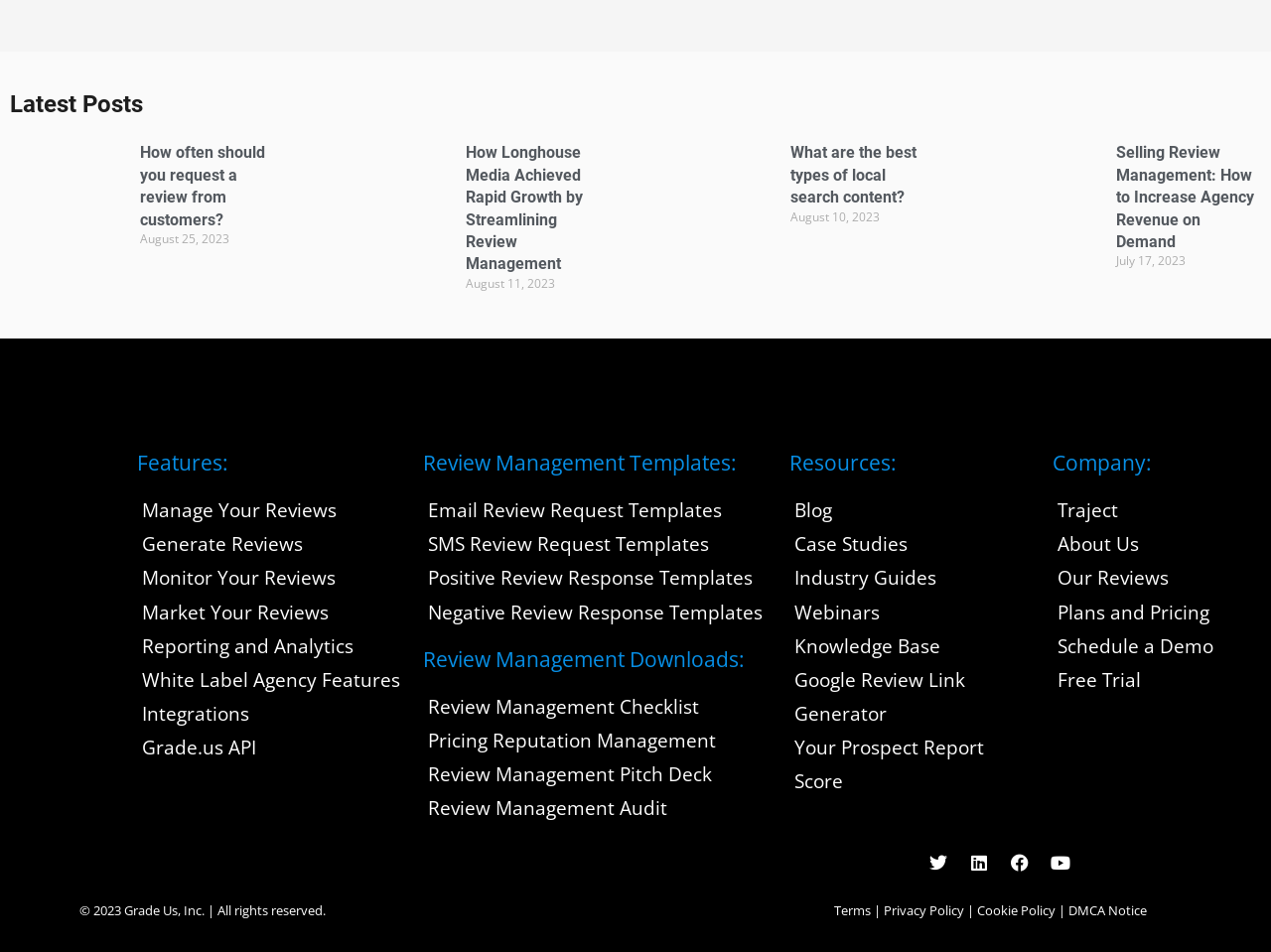Locate the UI element described by Manage Your Reviews in the provided webpage screenshot. Return the bounding box coordinates in the format (top-left x, top-left y, bottom-right x, bottom-right y), ensuring all values are between 0 and 1.

[0.108, 0.519, 0.317, 0.554]